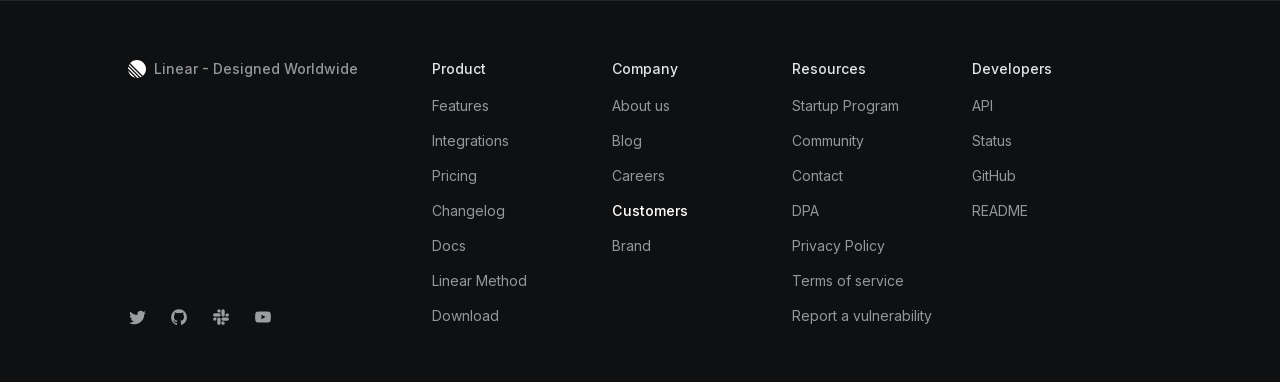Provide a one-word or brief phrase answer to the question:
What is the last link under the Resources category?

Report a vulnerability